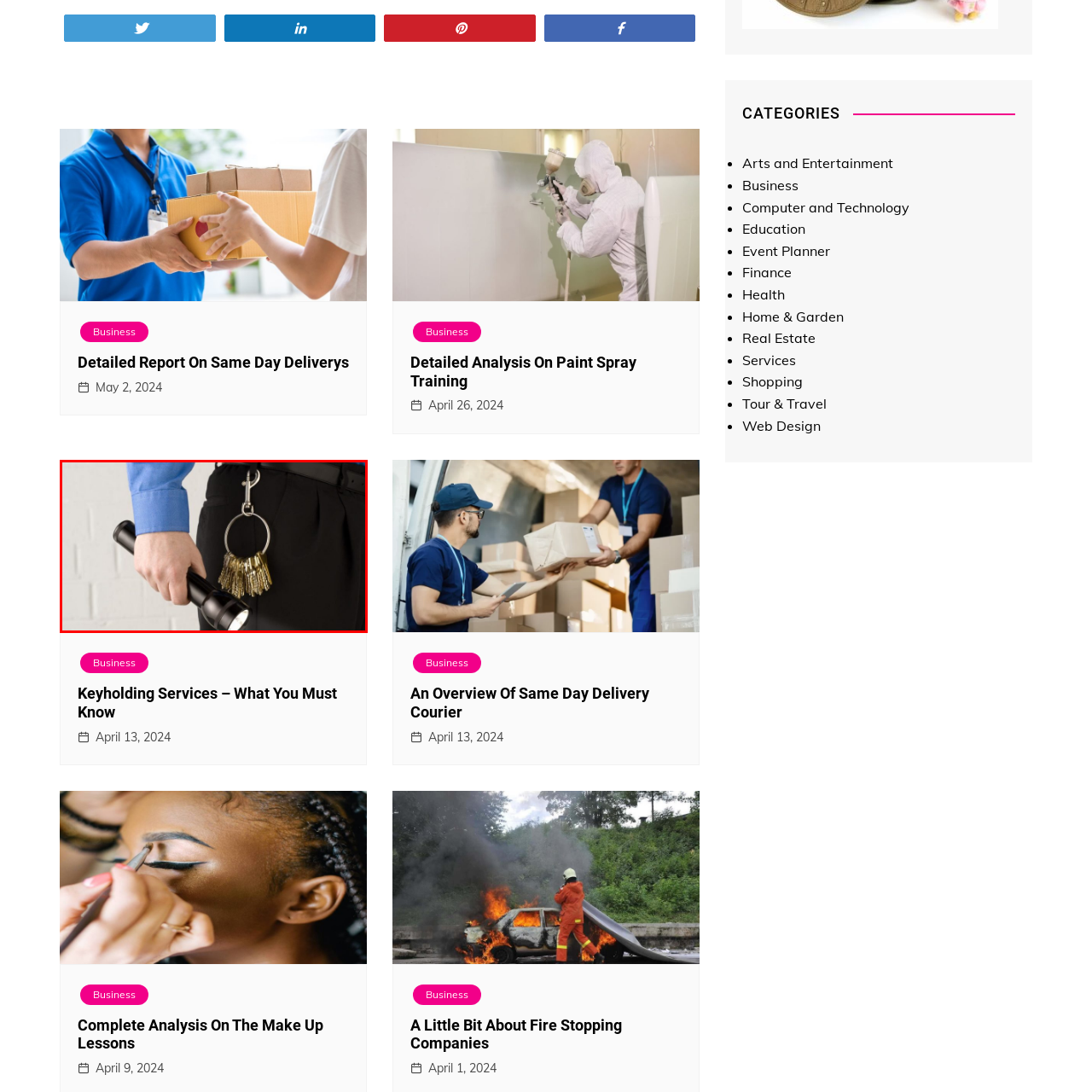Check the area bordered by the red box and provide a single word or phrase as the answer to the question: What is the color of the person's shirt?

Blue